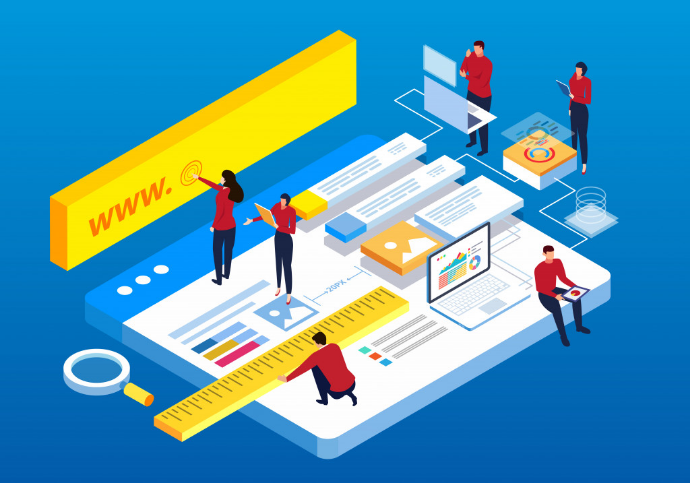Give a short answer using one word or phrase for the question:
What is the individual holding a tablet indicating?

Mobile responsiveness